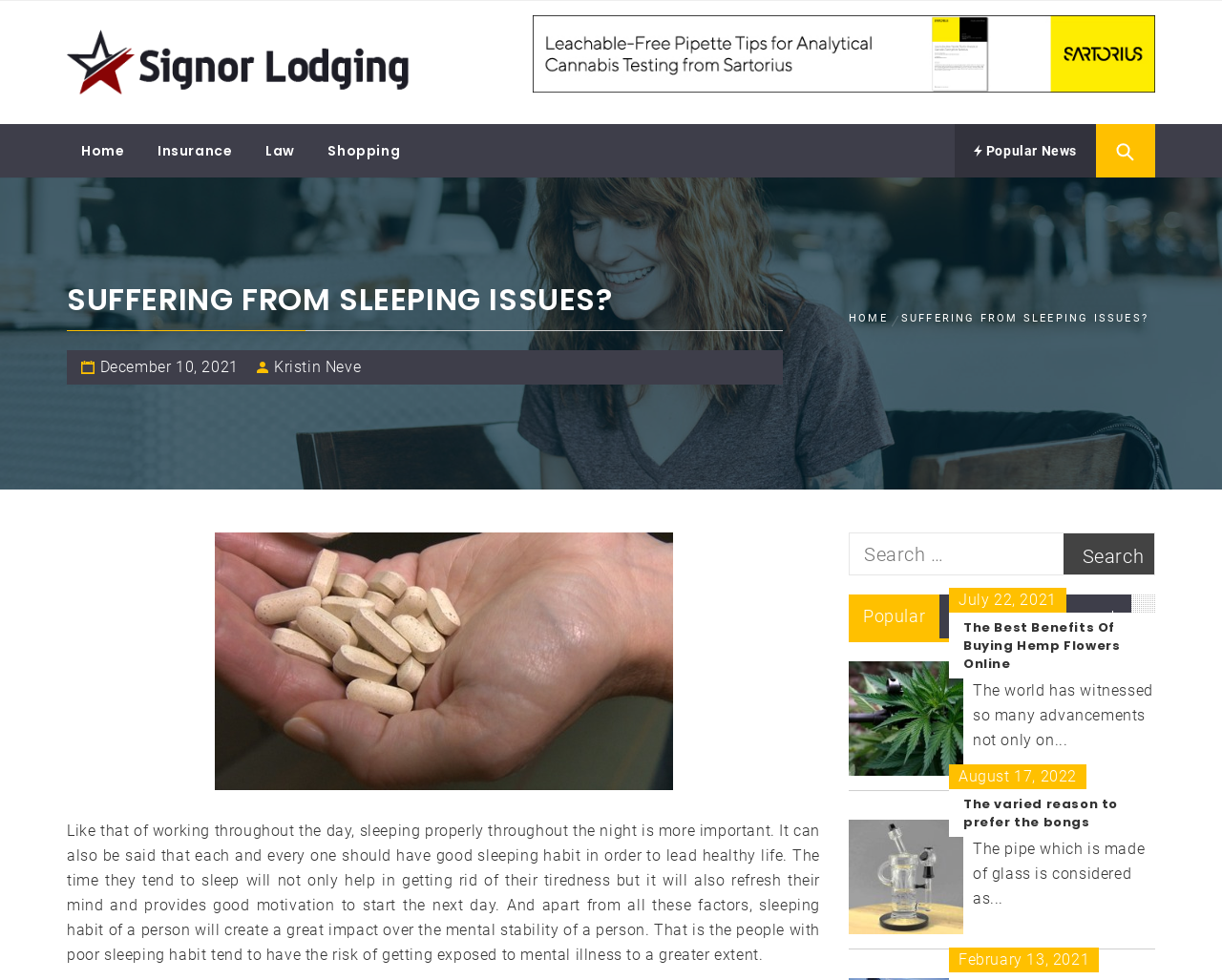Analyze the image and provide a detailed answer to the question: What is the purpose of the search box?

The search box on the webpage is provided to allow users to search for specific articles or topics, making it easier for them to find relevant content.